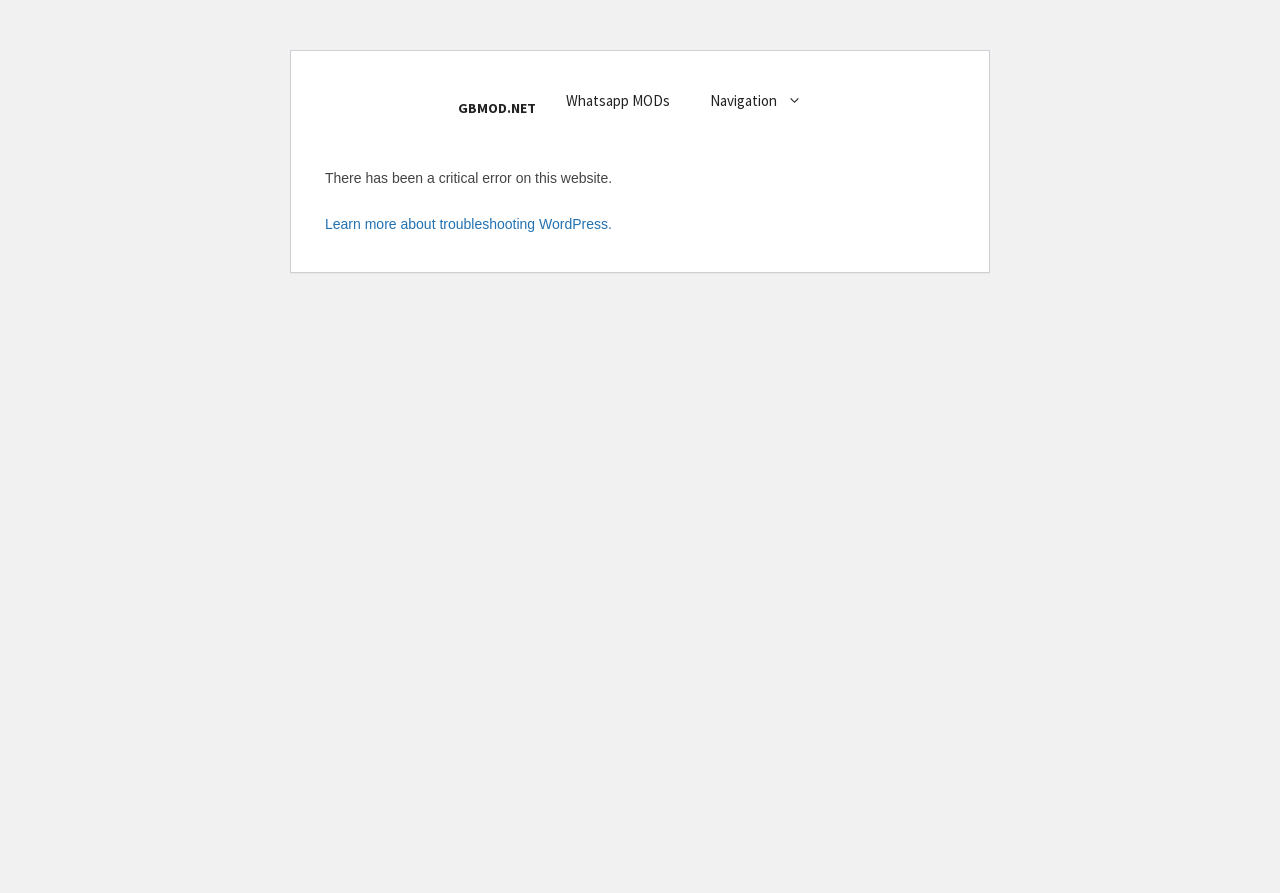What is the content of the main section of the webpage?
Please ensure your answer is as detailed and informative as possible.

The main section of the webpage contains an article section, which displays an error message indicating that there has been a critical error on this website.